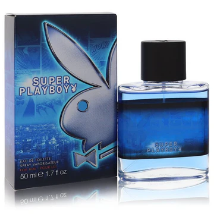Provide a brief response to the question using a single word or phrase: 
What is the price of the fragrance?

$10.99 USD